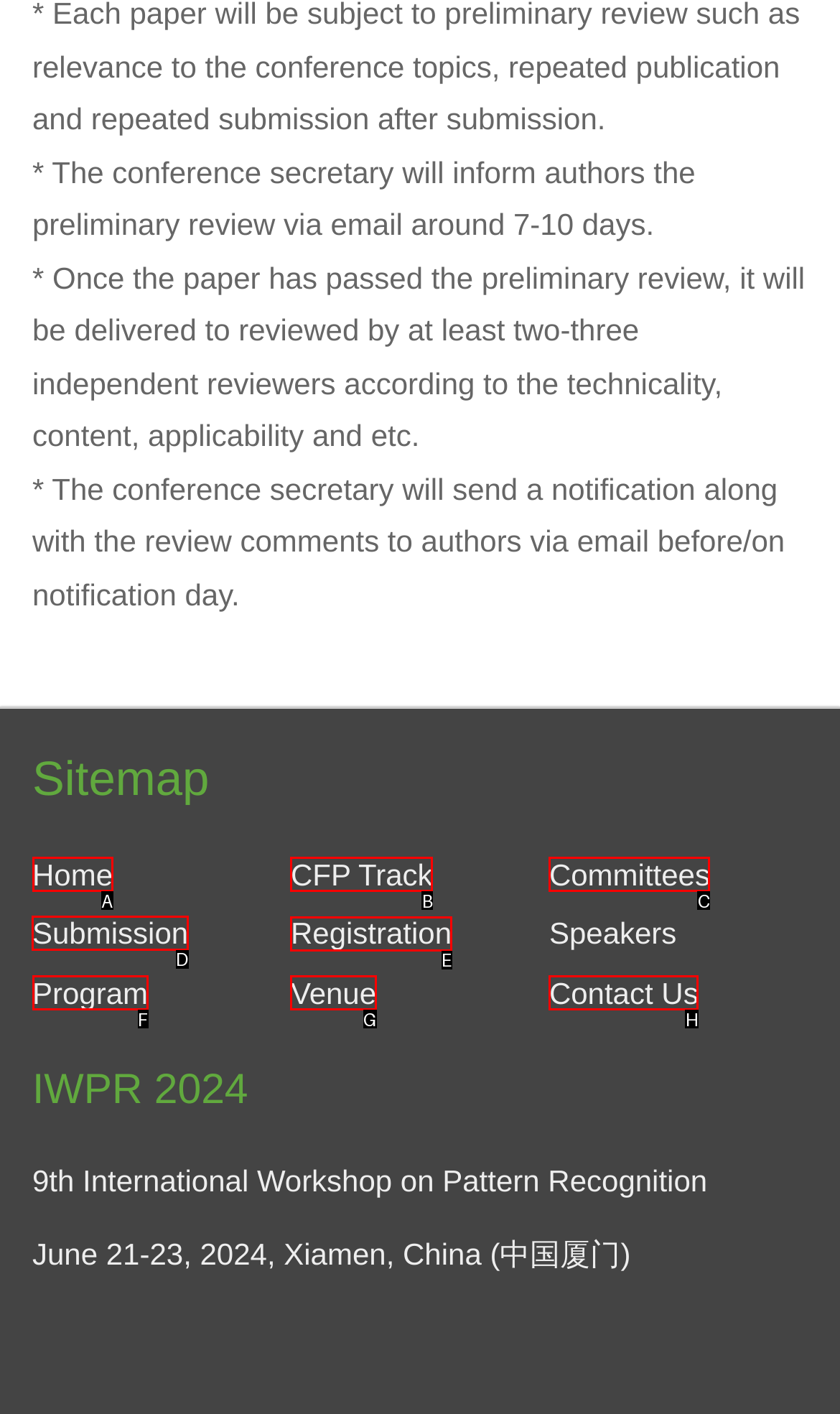Determine the HTML element to click for the instruction: view submission guidelines.
Answer with the letter corresponding to the correct choice from the provided options.

D